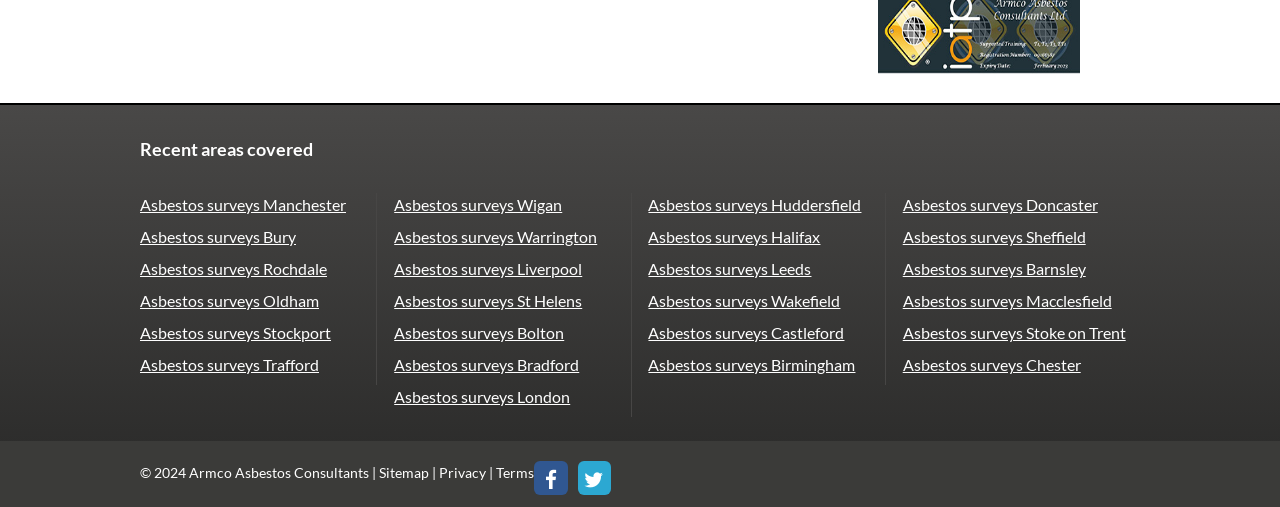What is the copyright year mentioned?
Using the image, provide a concise answer in one word or a short phrase.

2024